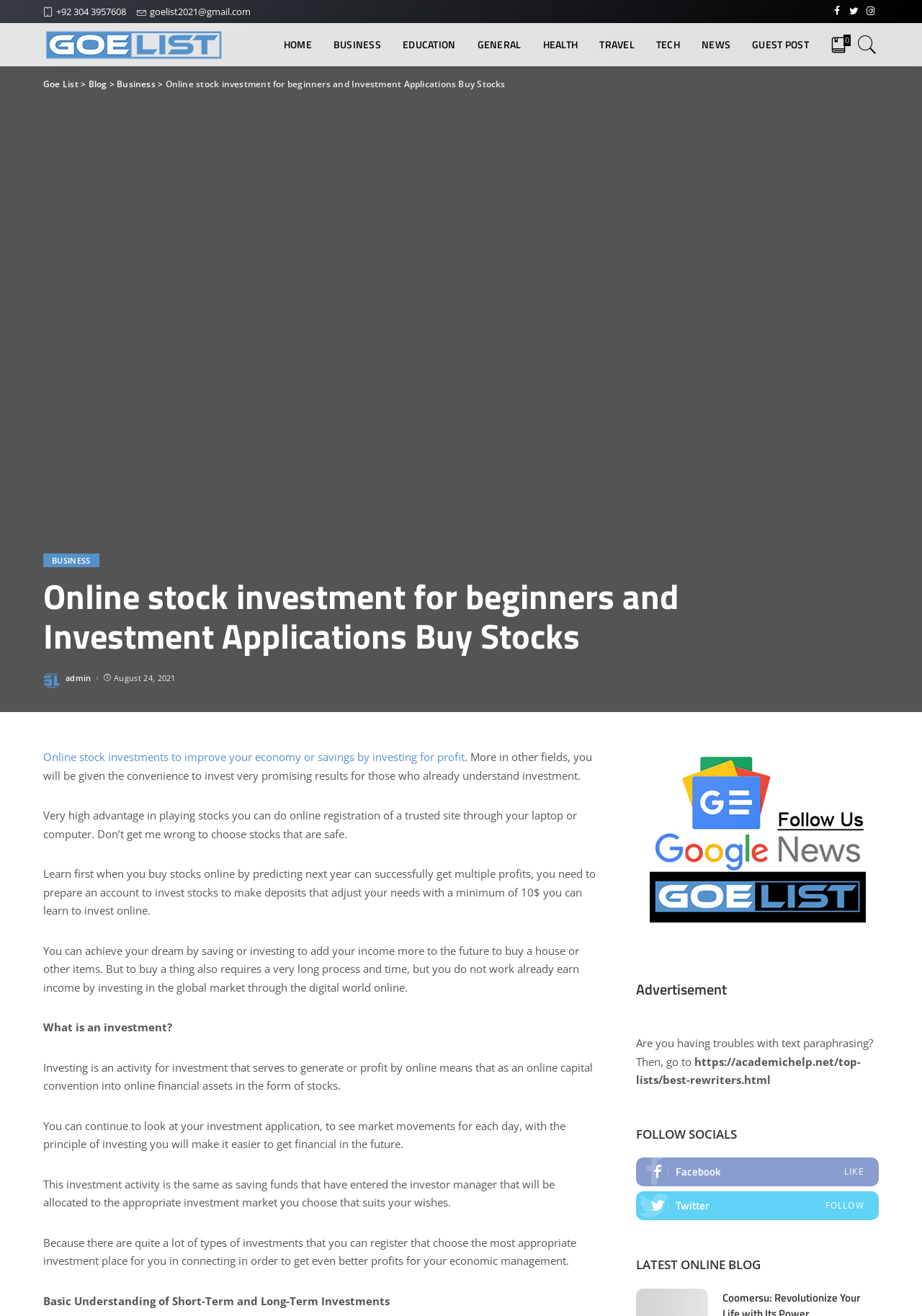What is the phone number on the top of the webpage?
Give a detailed explanation using the information visible in the image.

I found the phone number by looking at the top section of the webpage, where I saw a static text element with the phone number +92 304 3957608.